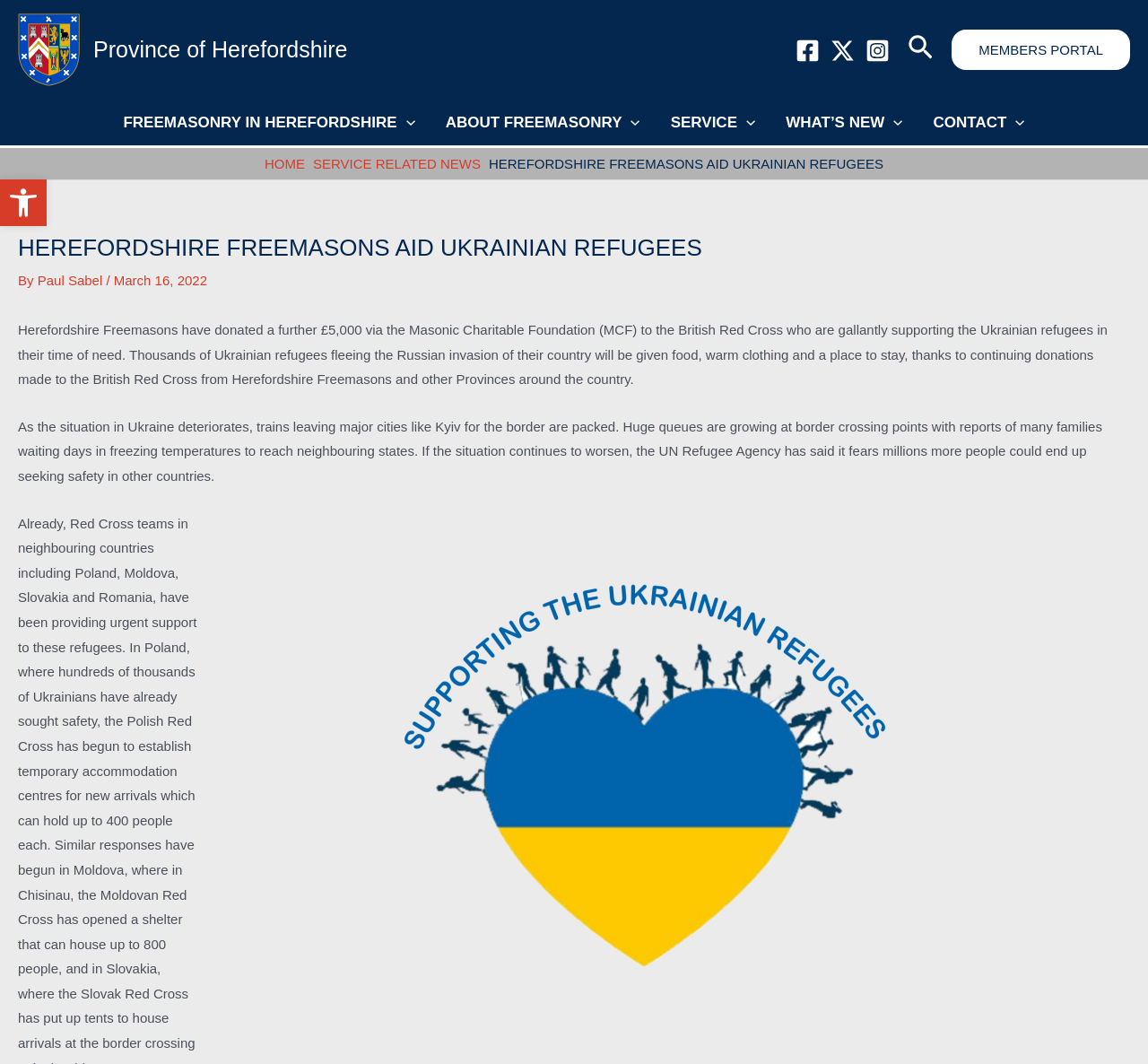Provide the bounding box coordinates for the area that should be clicked to complete the instruction: "Explore Freemasonry in Herefordshire".

[0.094, 0.094, 0.375, 0.137]